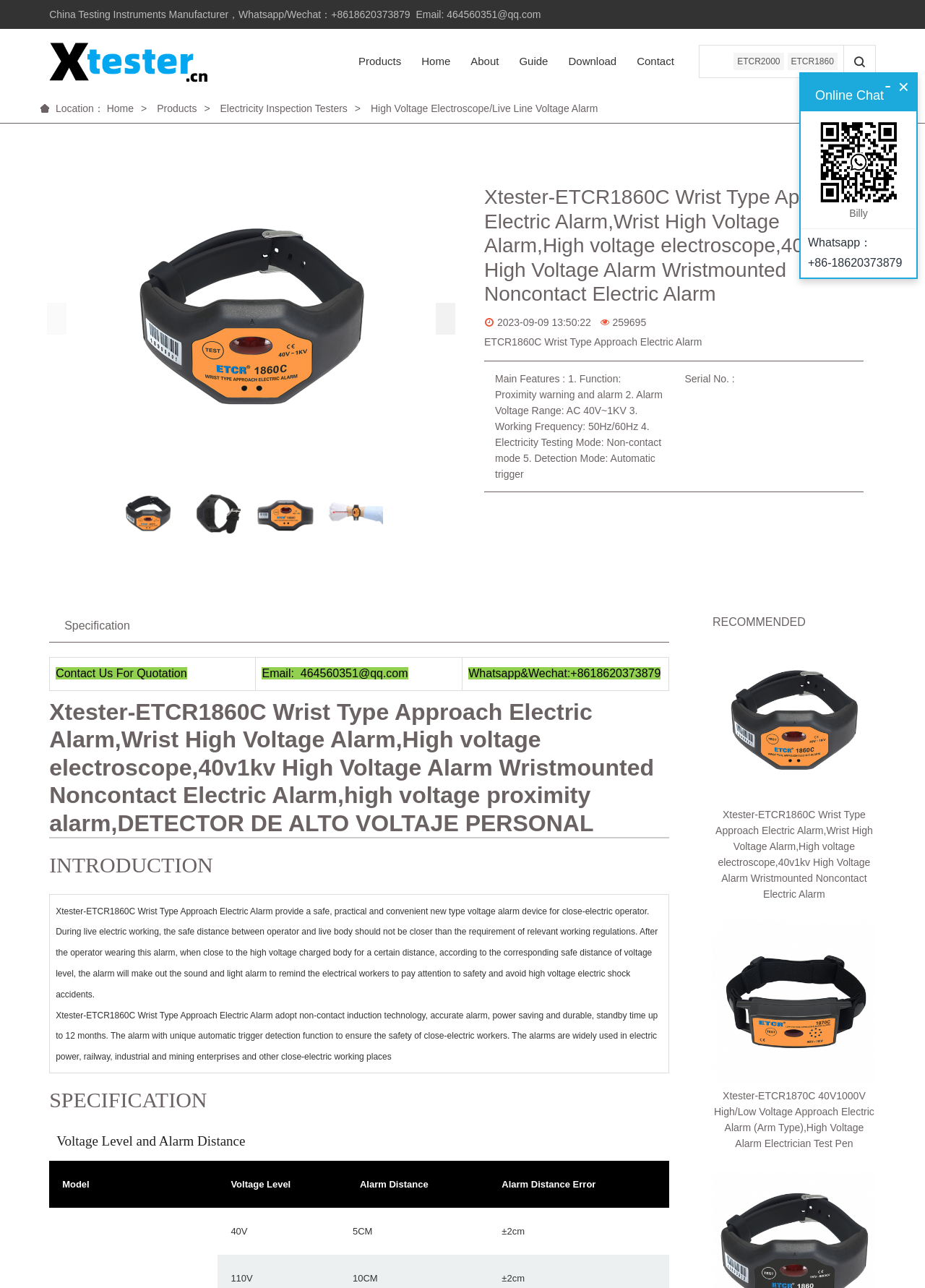Please locate the bounding box coordinates for the element that should be clicked to achieve the following instruction: "Click the 'ETCR2000' link". Ensure the coordinates are given as four float numbers between 0 and 1, i.e., [left, top, right, bottom].

[0.793, 0.041, 0.847, 0.054]